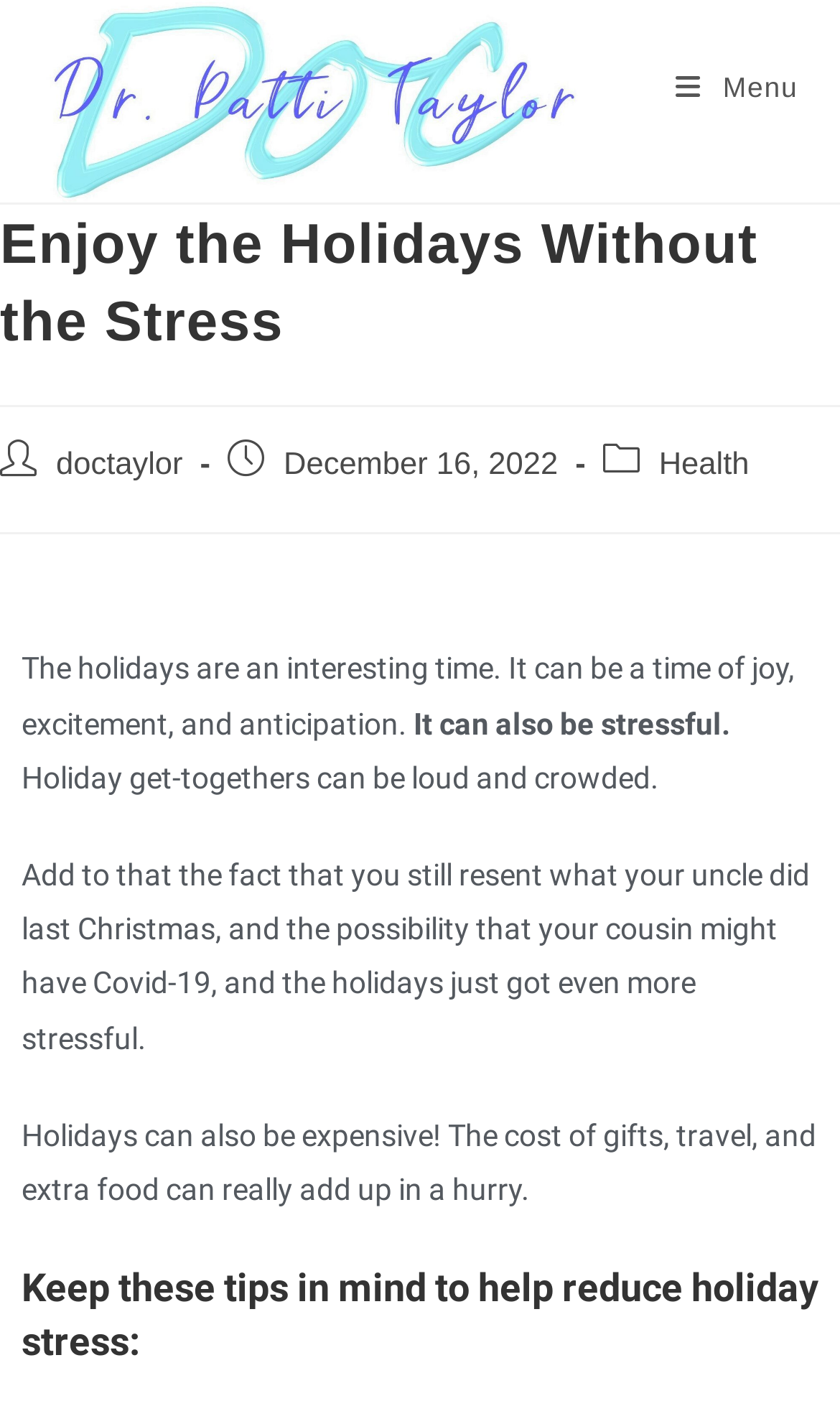Reply to the question with a single word or phrase:
Who is the author of the article?

Dr. Patti Taylor